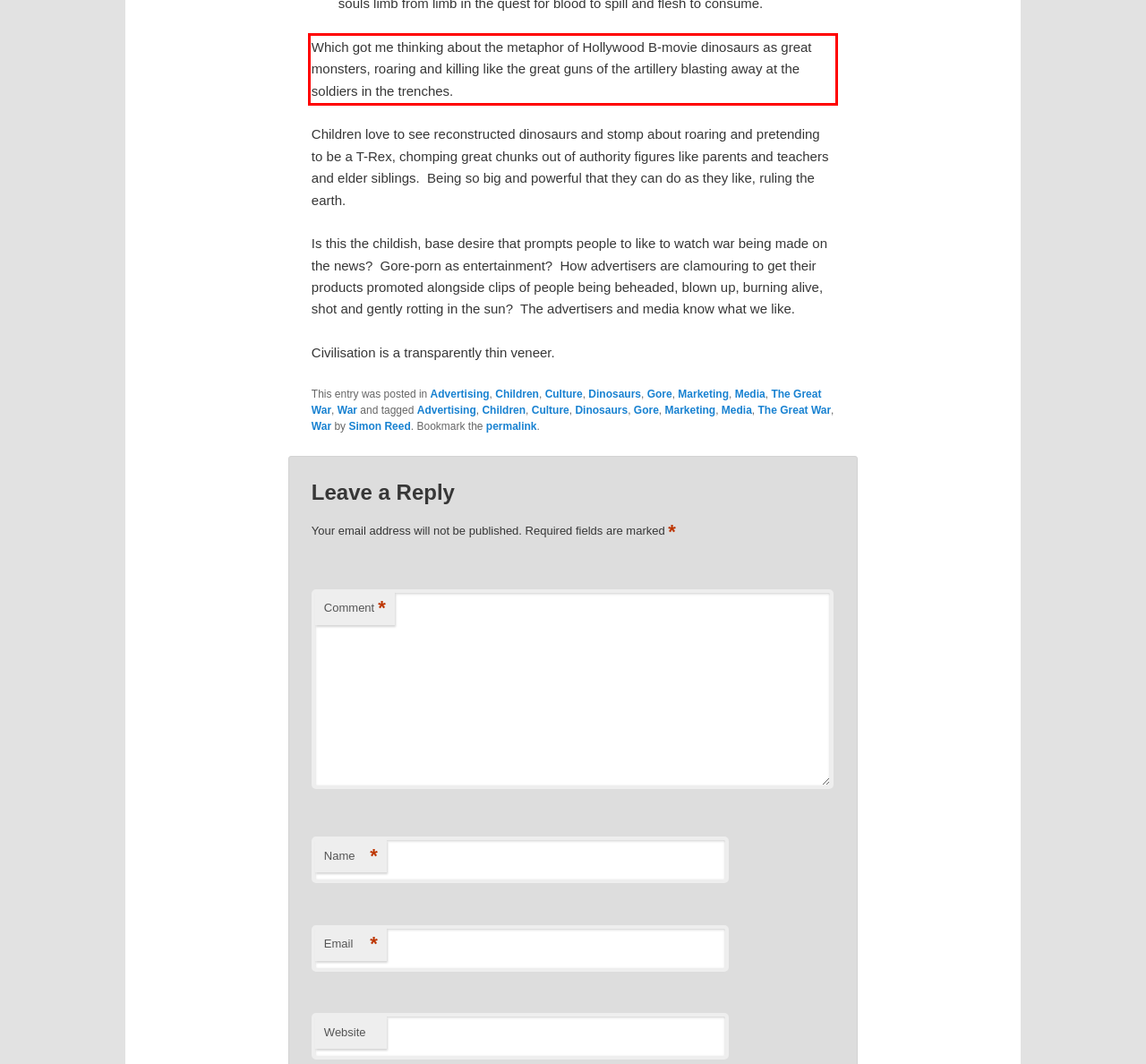Analyze the screenshot of a webpage where a red rectangle is bounding a UI element. Extract and generate the text content within this red bounding box.

Which got me thinking about the metaphor of Hollywood B-movie dinosaurs as great monsters, roaring and killing like the great guns of the artillery blasting away at the soldiers in the trenches.